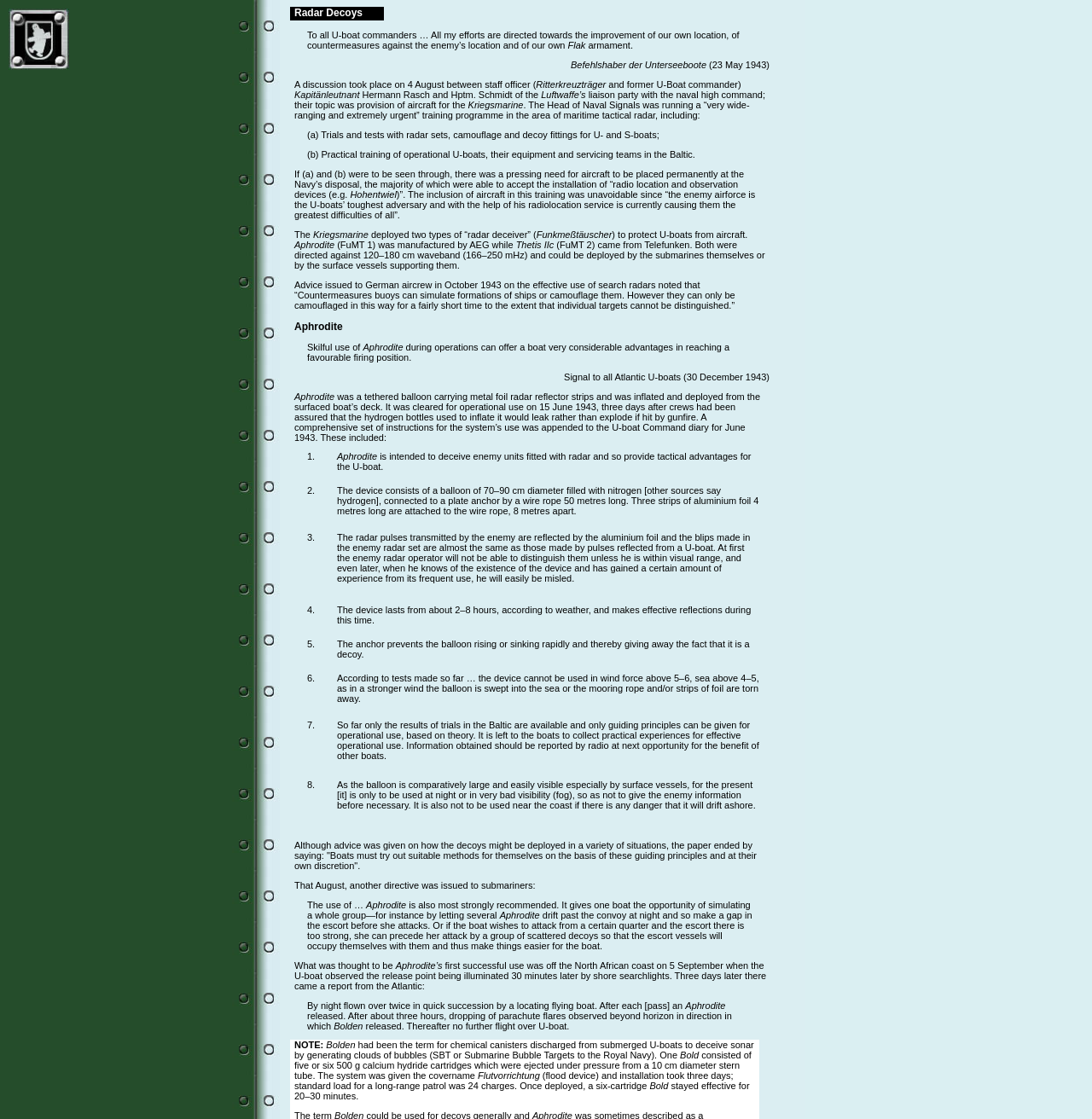What is the topic of the webpage?
Ensure your answer is thorough and detailed.

The webpage is about Radar Decoys, which is evident from the text content that discusses the use of decoys by German U-boats during World War II to deceive enemy radar.